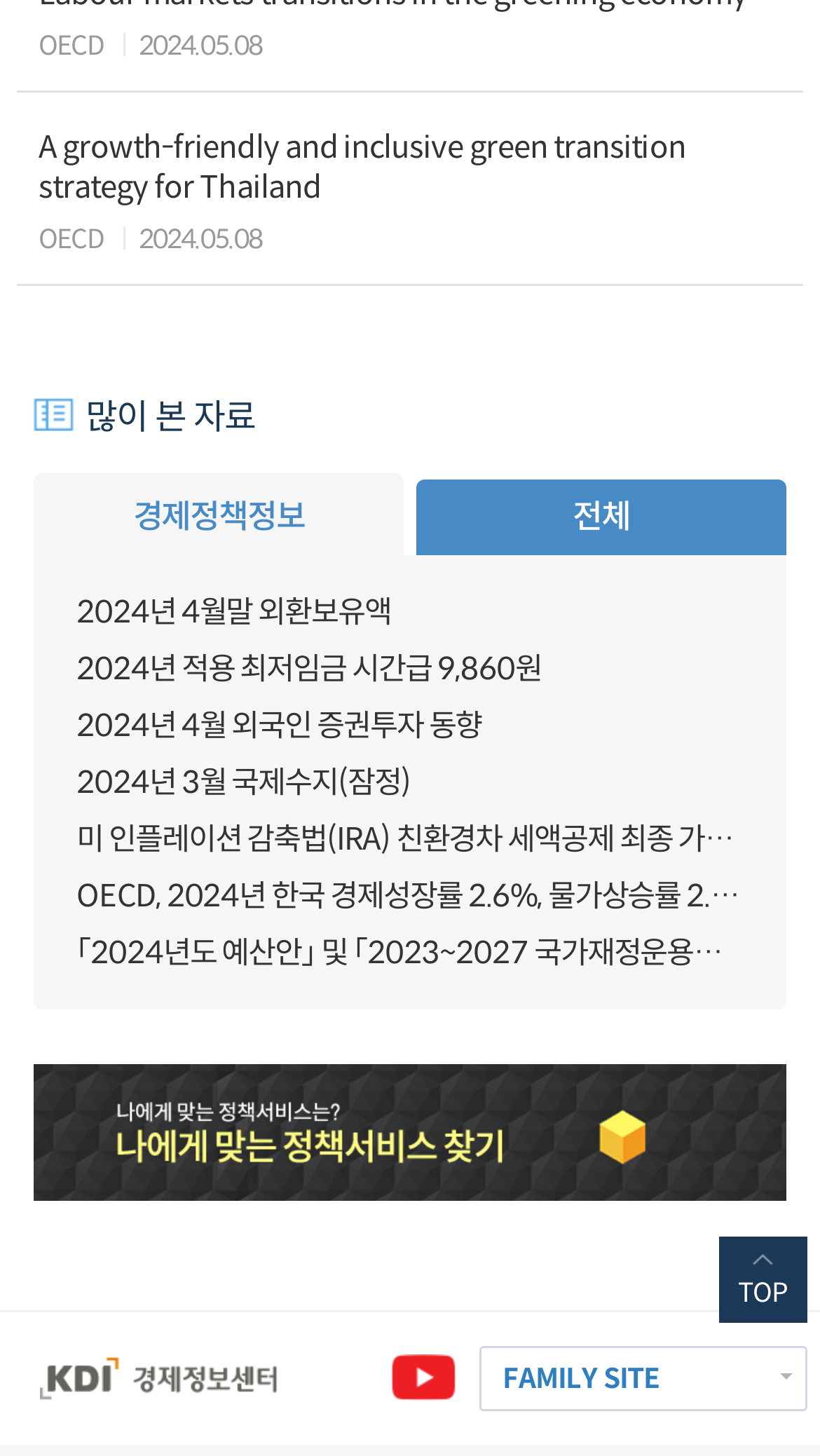Provide a short answer to the following question with just one word or phrase: How many buttons are on the webpage?

4